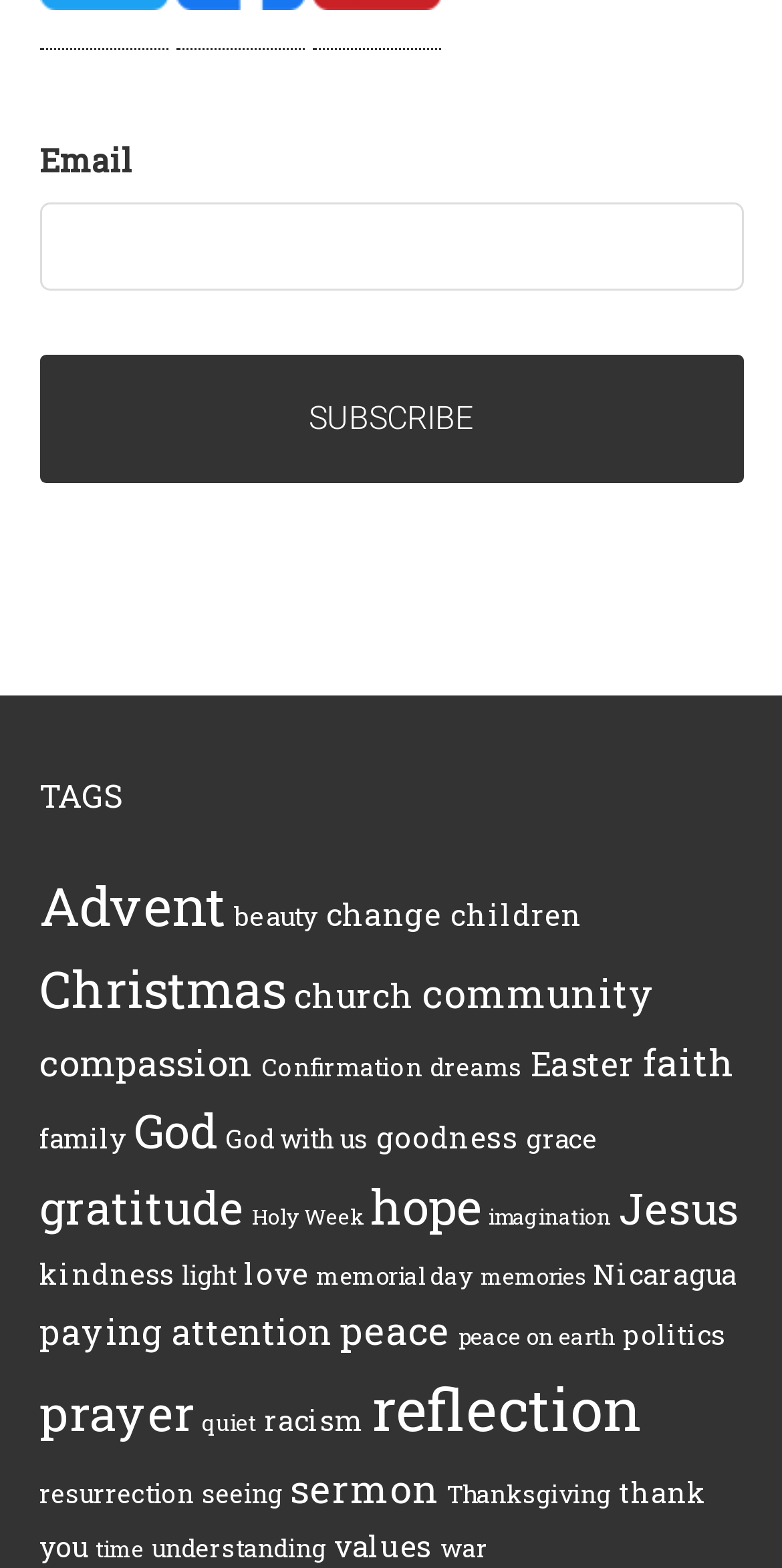Based on the visual content of the image, answer the question thoroughly: What is the category with the most items?

By examining the links under the 'TAGS' heading, I found that the category with the most items is 'reflection' with 161 items.